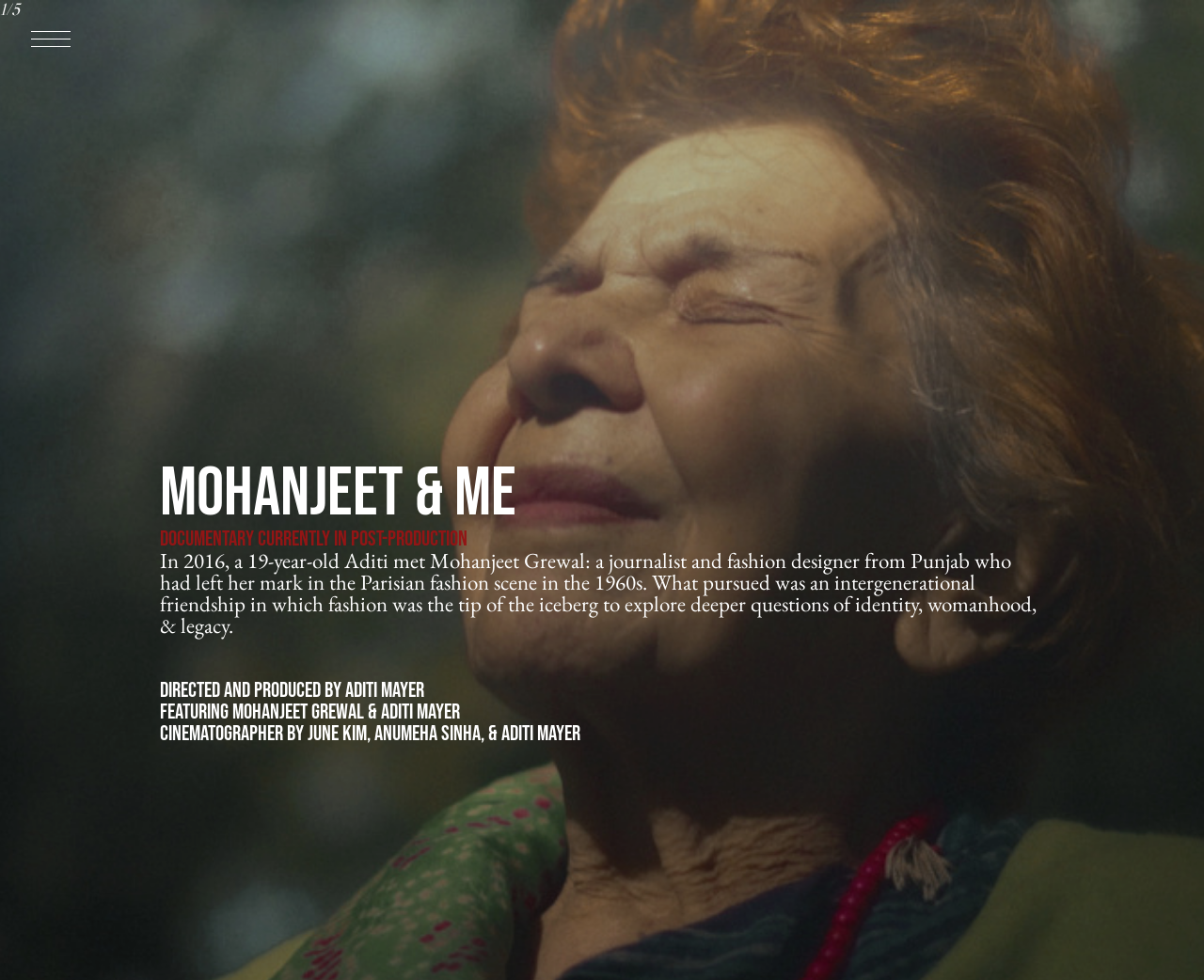What is the format of the content?
Ensure your answer is thorough and detailed.

I determined this by looking at the combination of image elements and StaticText elements, which suggests that the content is presented in a visual and textual format.